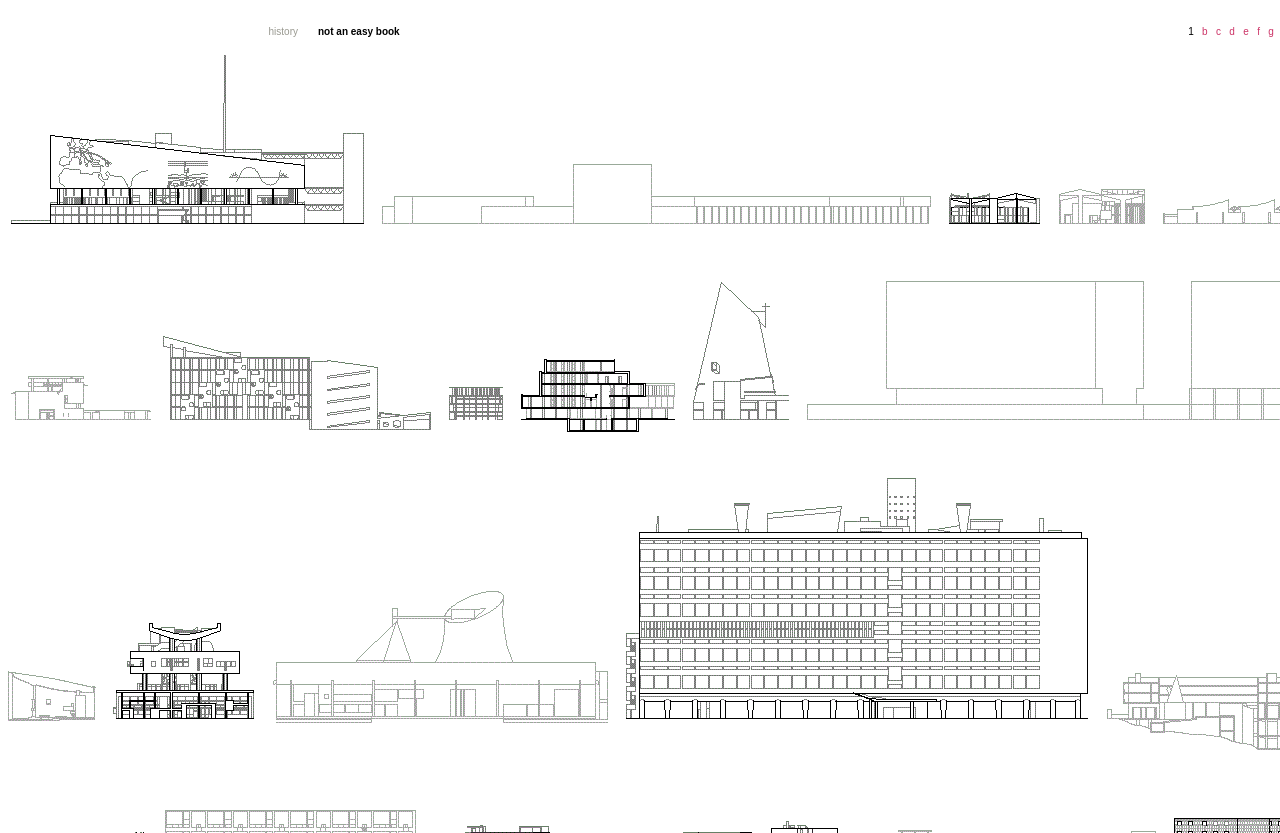Answer the question with a single word or phrase: 
How many table cells are in the first row?

4